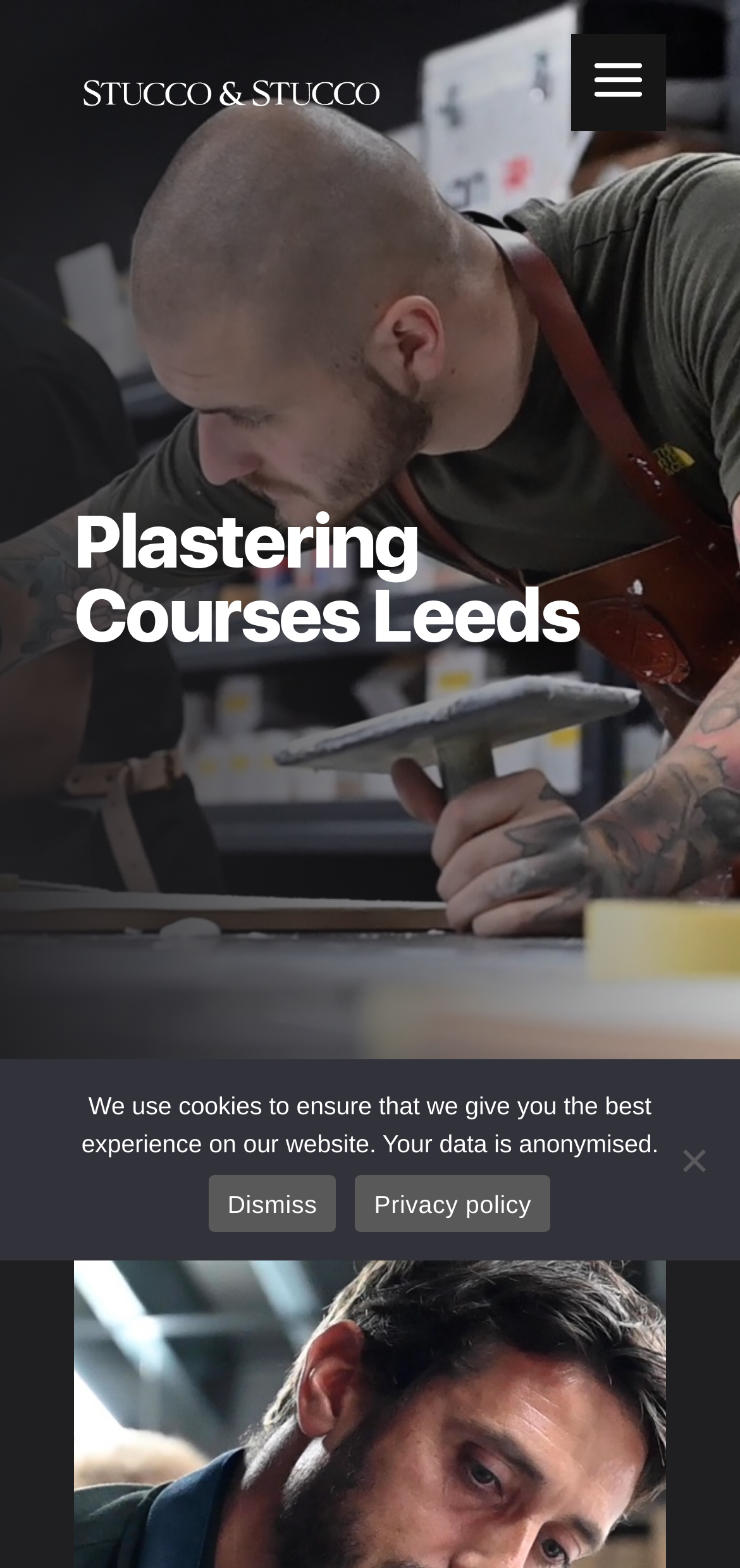Please give a one-word or short phrase response to the following question: 
What is the purpose of the dialog box?

Cookie Notice